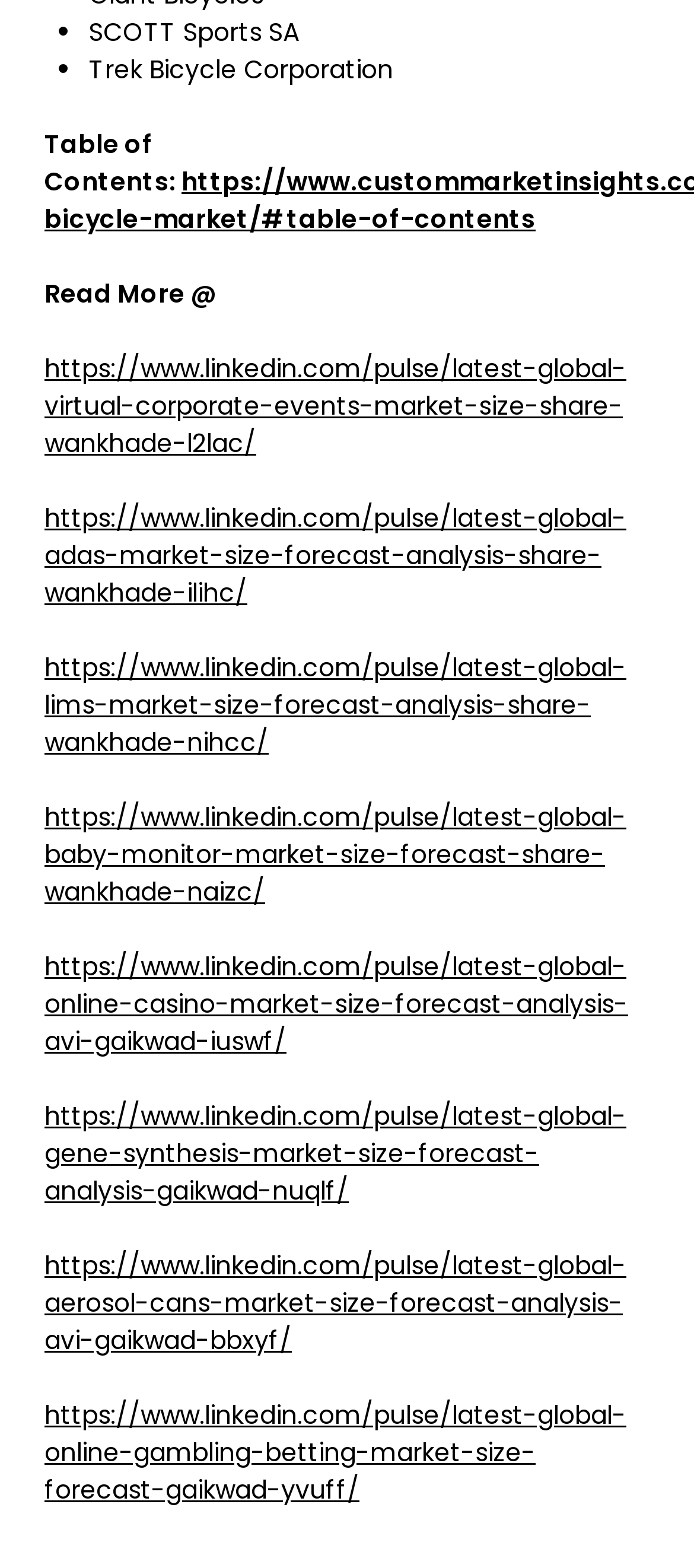Please give the bounding box coordinates of the area that should be clicked to fulfill the following instruction: "Visit the Trek Bicycle Corporation website". The coordinates should be in the format of four float numbers from 0 to 1, i.e., [left, top, right, bottom].

[0.128, 0.033, 0.567, 0.056]